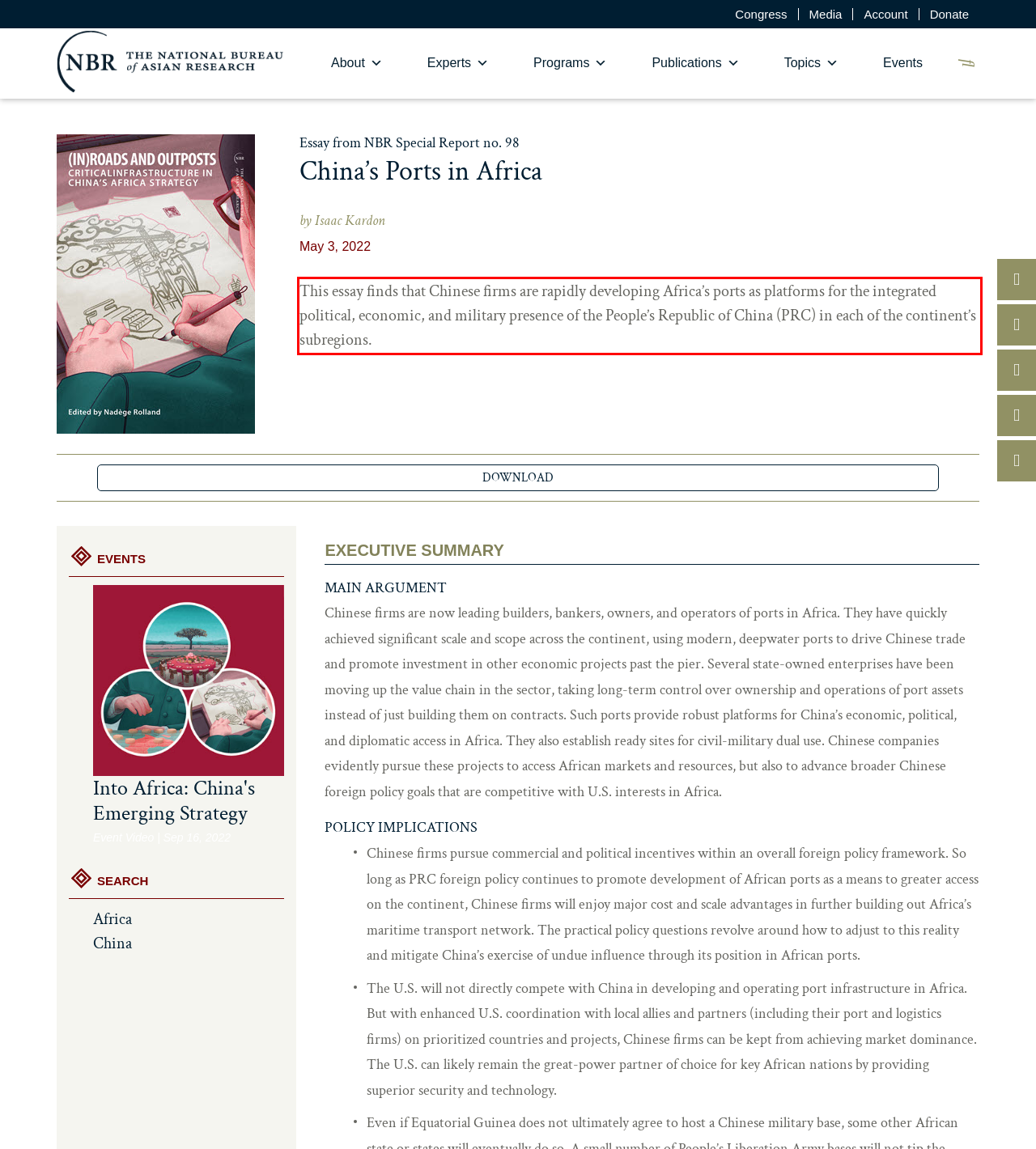There is a UI element on the webpage screenshot marked by a red bounding box. Extract and generate the text content from within this red box.

This essay finds that Chinese firms are rapidly developing Africa’s ports as platforms for the integrated political, economic, and military presence of the People’s Republic of China (PRC) in each of the continent’s subregions.